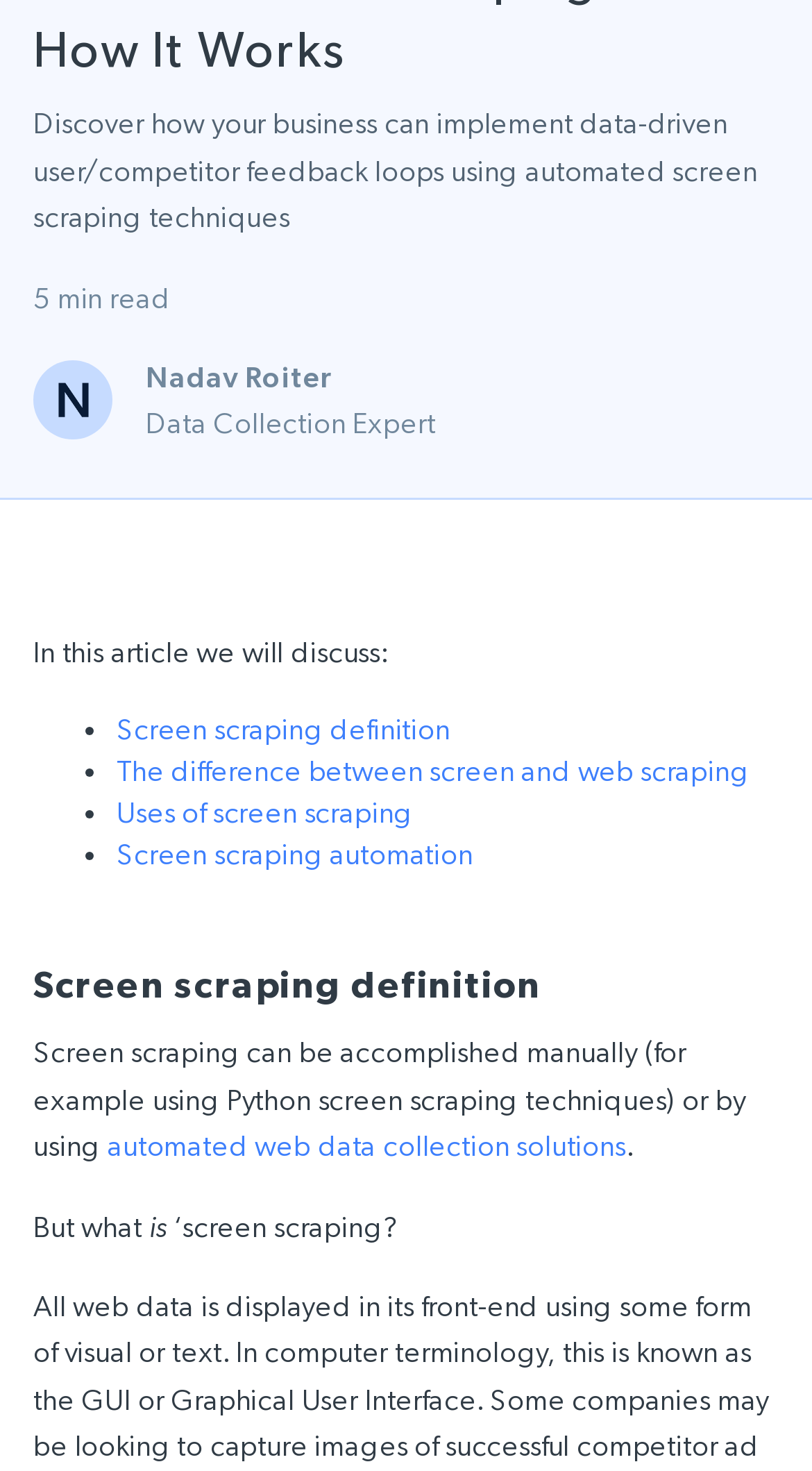Show the bounding box coordinates for the HTML element described as: "n".

[0.536, 0.484, 0.555, 0.507]